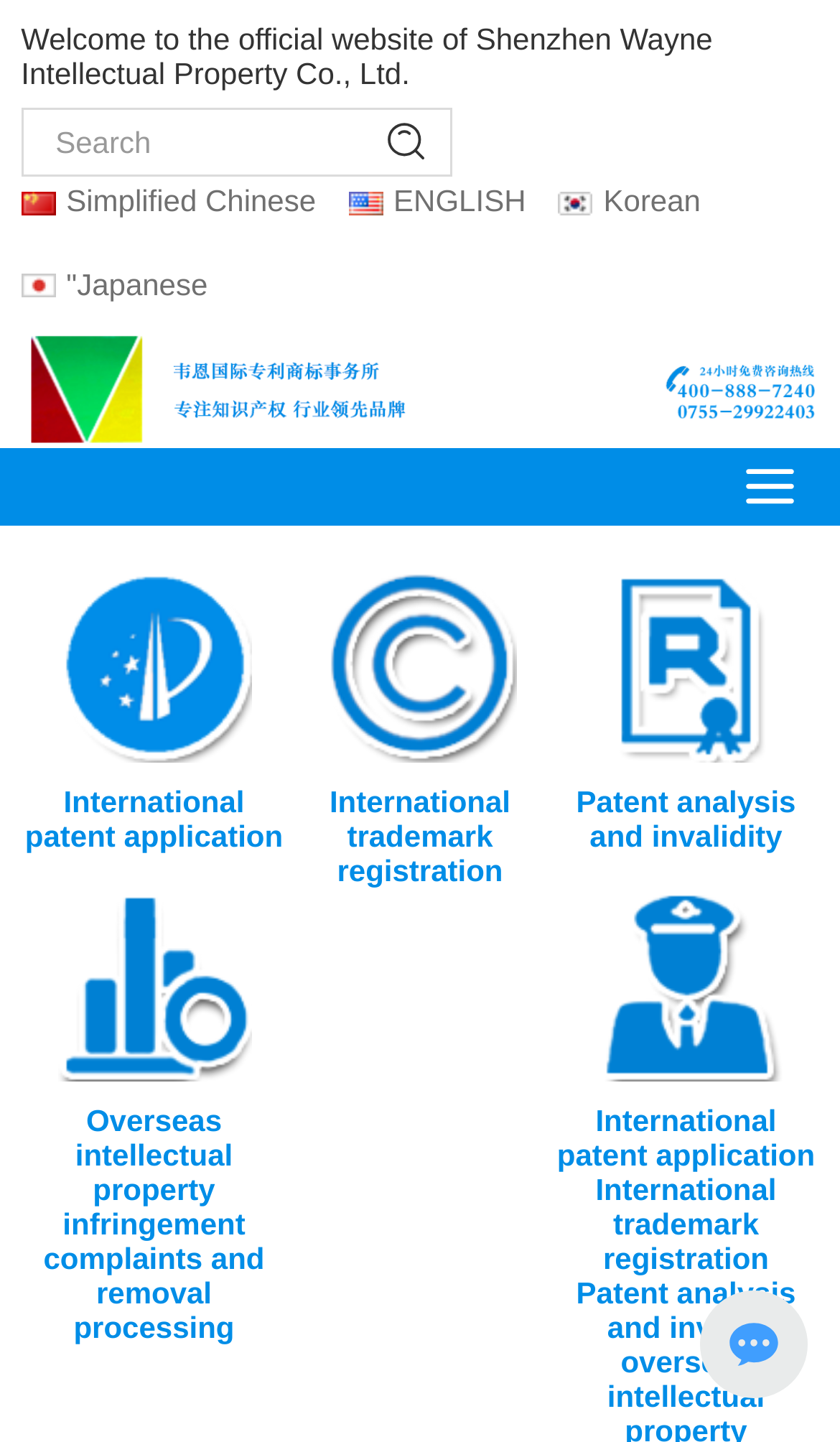What type of services does the company offer?
Answer the question with as much detail as you can, using the image as a reference.

The website provides links to various services, including international patent applications, international trademark registrations, patent analysis, and overseas intellectual property infringement complaints and removal processing, indicating that the company offers a range of intellectual property services.